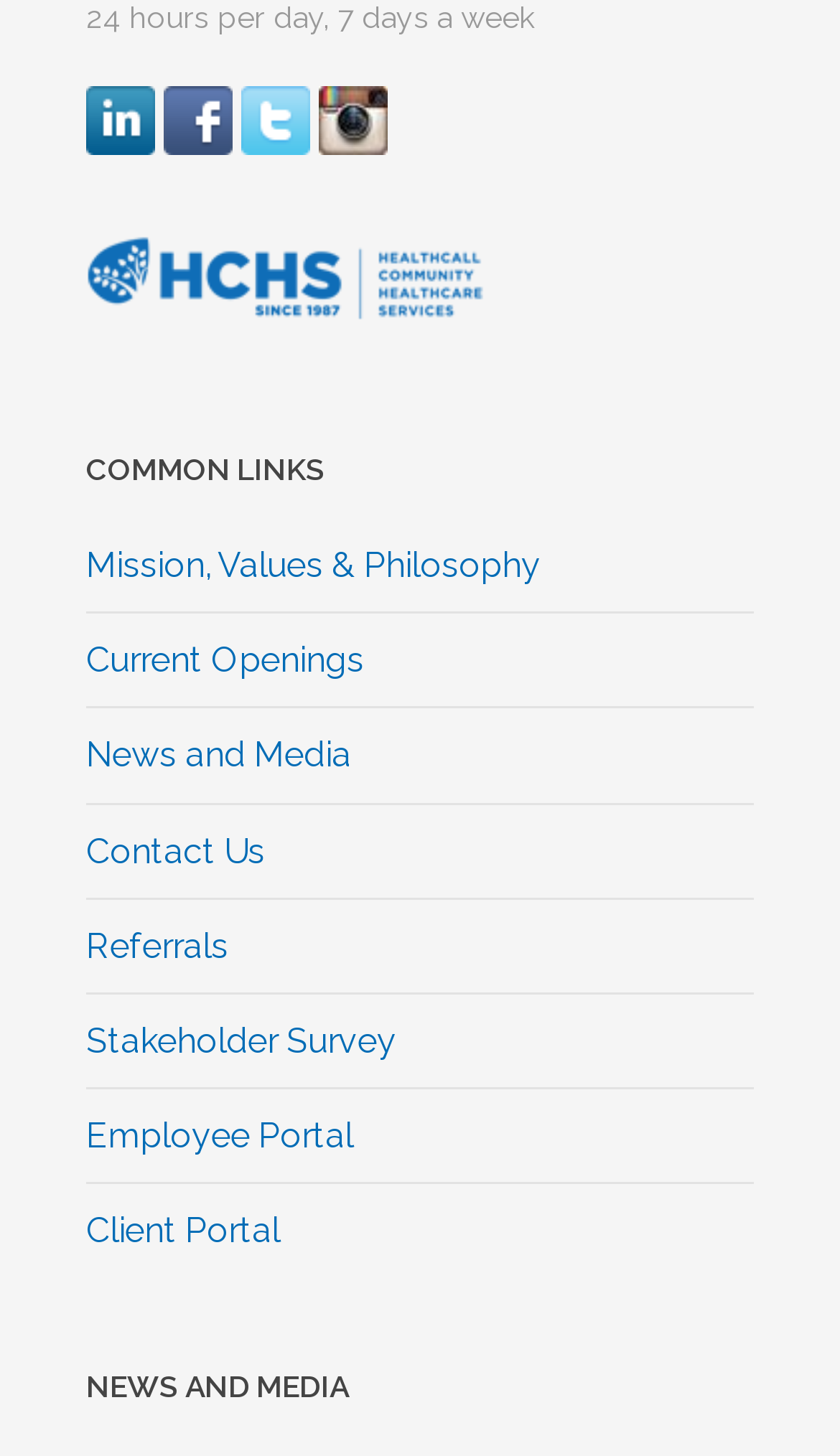What social media platforms are linked at the top?
Please provide a comprehensive answer based on the contents of the image.

I found the links to social media platforms at the top of the webpage, and they are LinkedIn, Facebook, Twitter, and Instagram, each with its corresponding image.